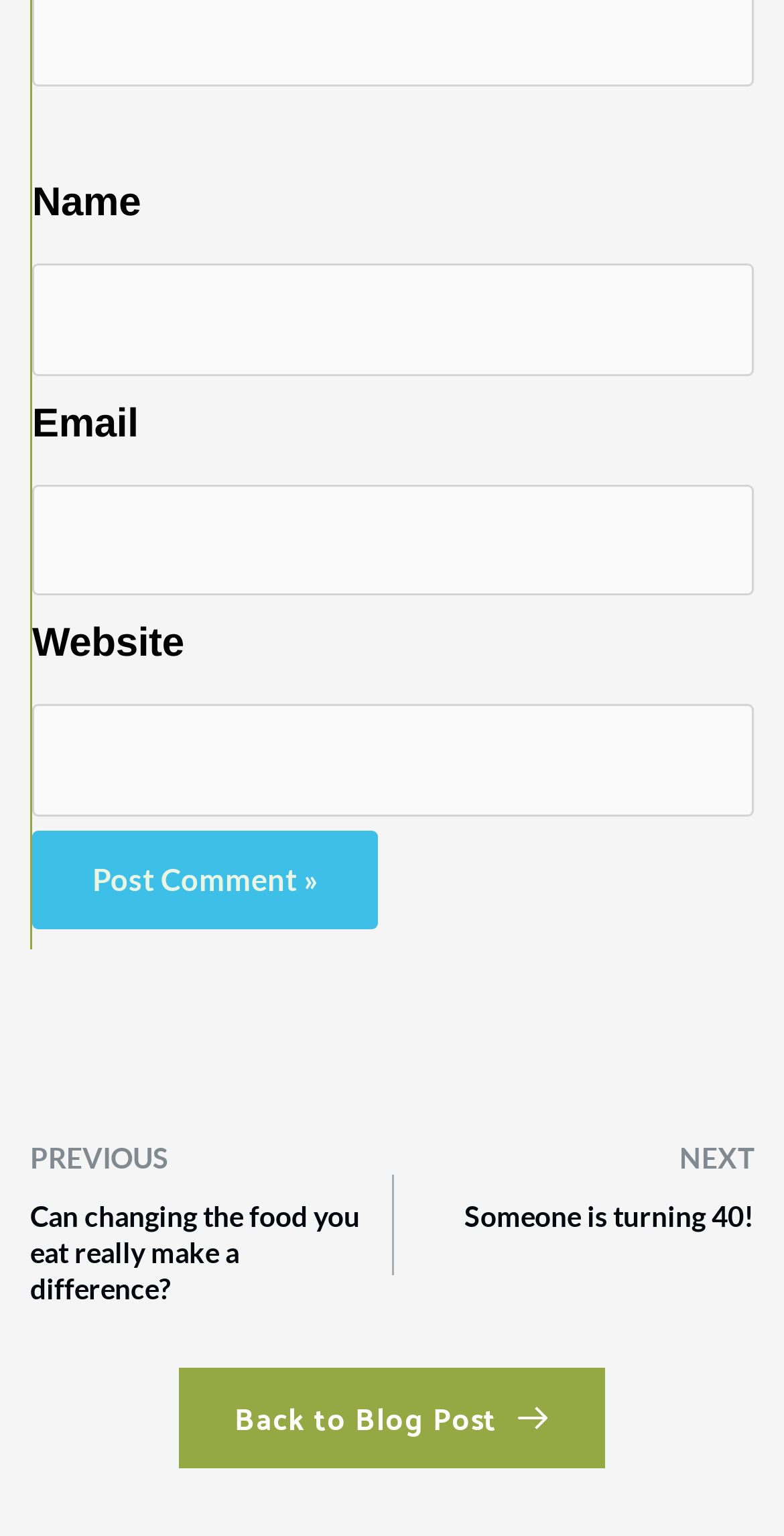Given the element description parent_node: Email name="email", predict the bounding box coordinates for the UI element in the webpage screenshot. The format should be (top-left x, top-left y, bottom-right x, bottom-right y), and the values should be between 0 and 1.

[0.041, 0.315, 0.962, 0.388]